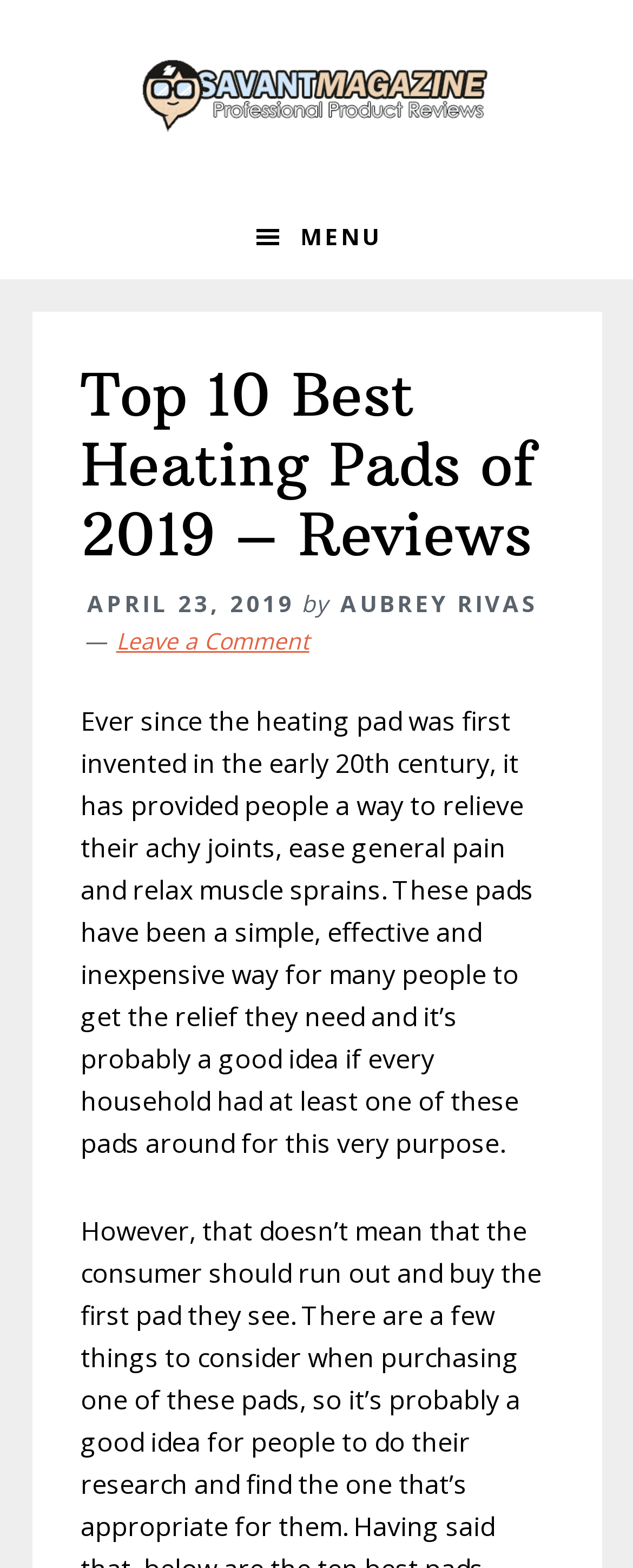What is the purpose of heating pads?
From the details in the image, provide a complete and detailed answer to the question.

According to the webpage, heating pads have been a simple, effective, and inexpensive way for many people to get the relief they need, specifically to relieve their achy joints, ease general pain, and relax muscle sprains.